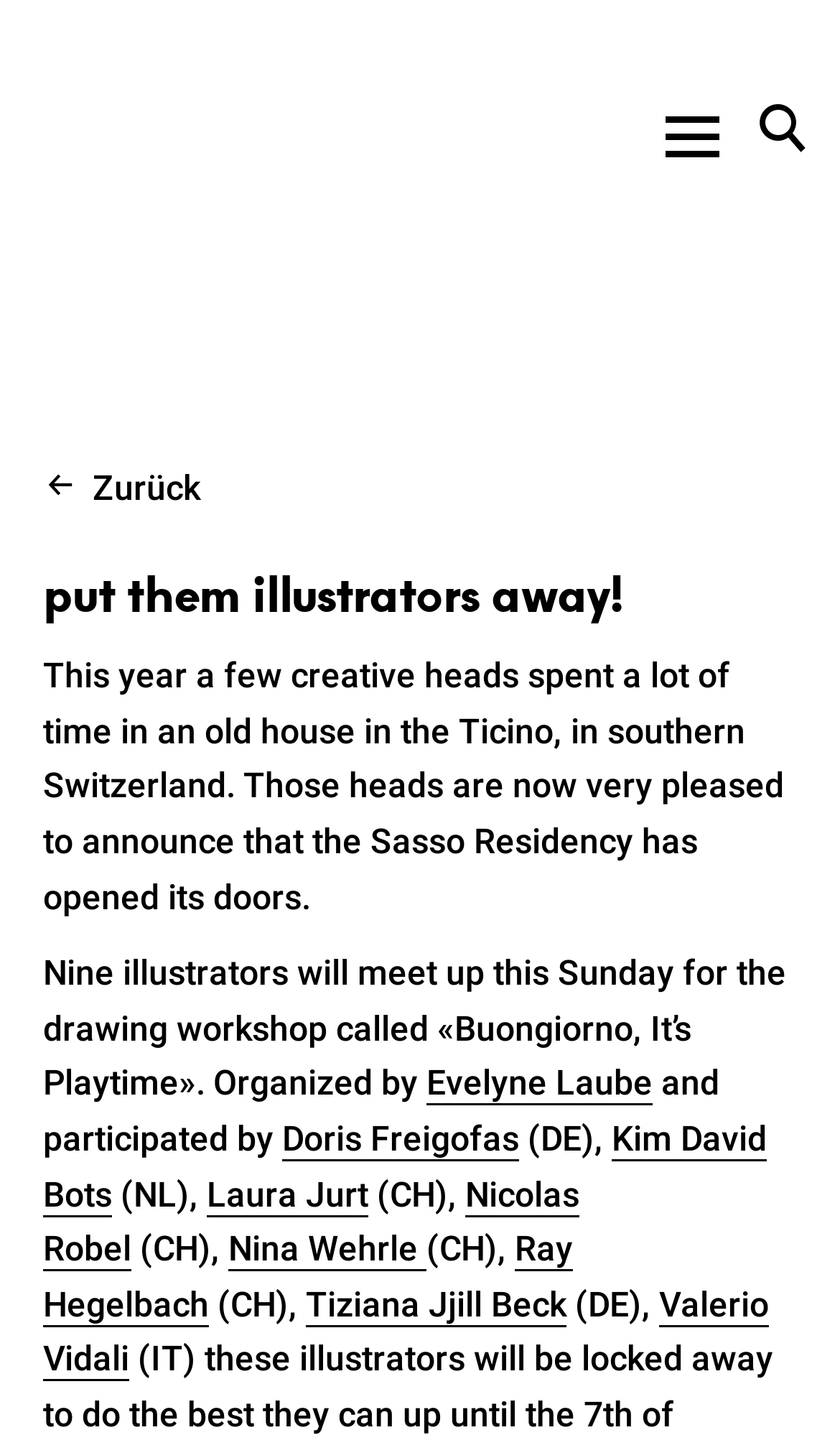Write an exhaustive caption that covers the webpage's main aspects.

The webpage appears to be a website for an illustration school or community, specifically "Illustration Luzern". At the top left corner, there is a logo and a link to the website's main page. Below the logo, there is a heading "Tags" followed by a list of links to various categories, such as "alumni", "animation", "award", and many others. These links are arranged in a grid-like structure, with multiple columns and rows.

To the right of the logo, there is a button labeled "Hauptmenü" (German for "Main Menu"), which is expanded and shows a menu with a heading "put them illustrators away!" and a paragraph of text describing an event or project. The text mentions a residency program in Ticino, Switzerland, and a drawing workshop called "Buongiorno, It’s Playtime". The text also lists the names of nine illustrators who will participate in the workshop, with links to their individual profiles.

Below the menu, there is a large block of text that appears to be a news article or blog post. The text describes the Sasso Residency program and the drawing workshop, and lists the participating illustrators again. The text also includes links to the illustrators' profiles.

At the very top right corner of the page, there is a small icon and a link to an unknown page.